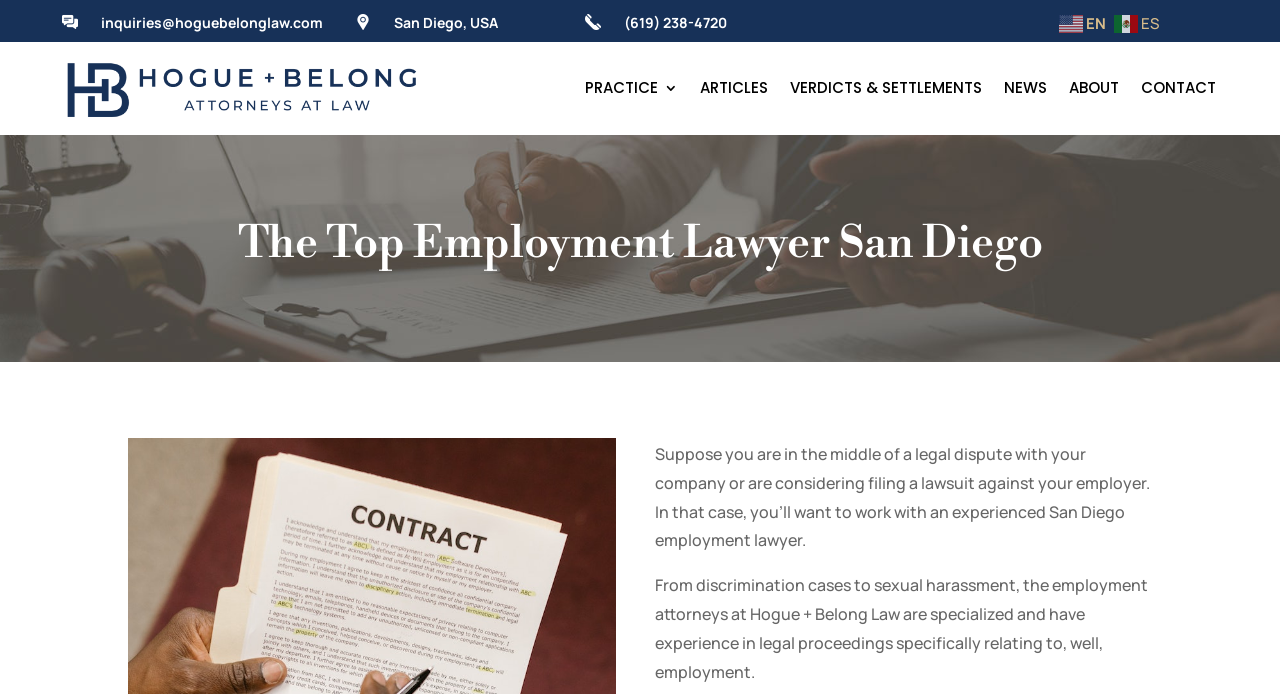Please specify the coordinates of the bounding box for the element that should be clicked to carry out this instruction: "Open the 'Websites' submenu". The coordinates must be four float numbers between 0 and 1, formatted as [left, top, right, bottom].

None